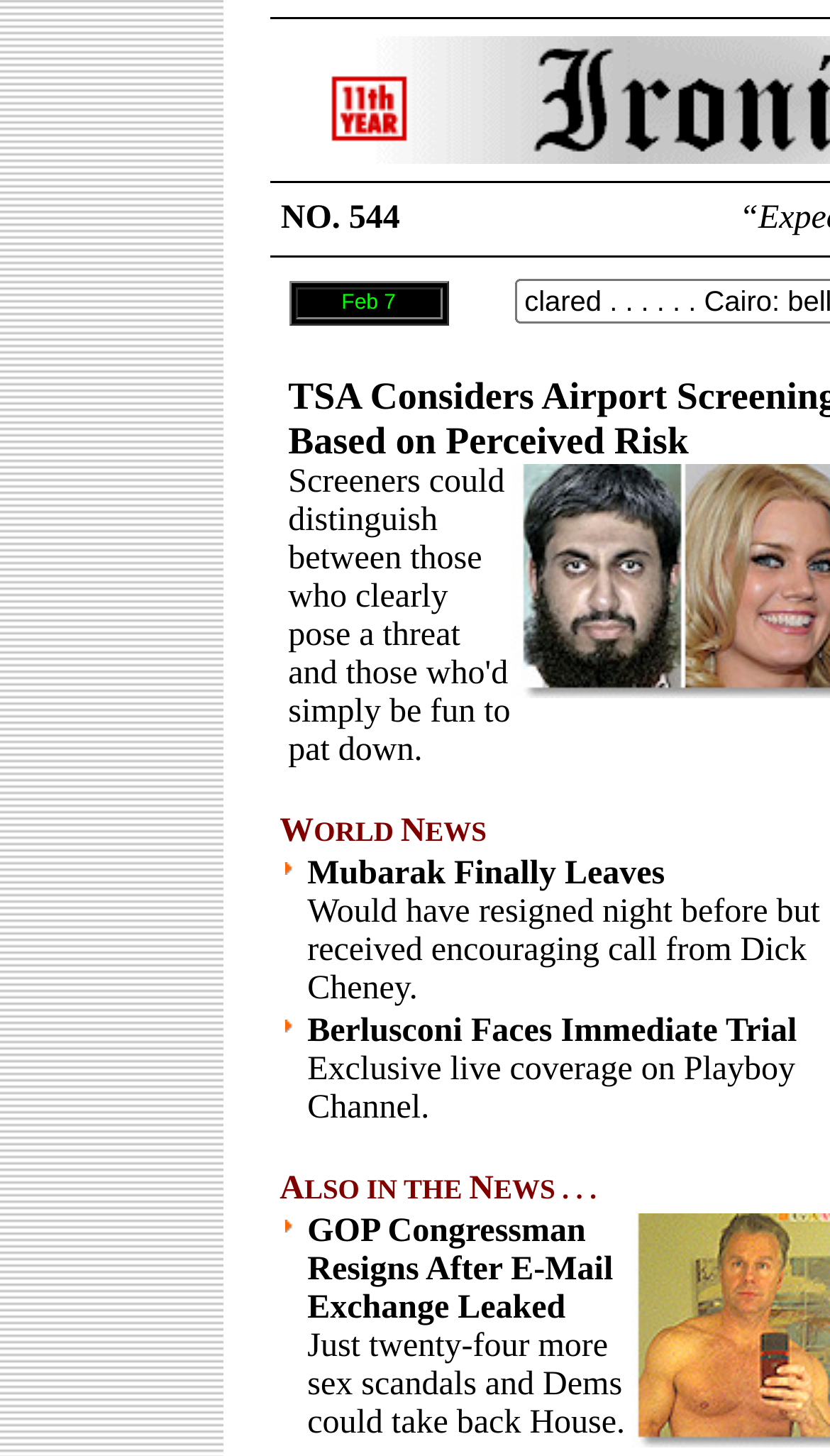Please answer the following question using a single word or phrase: 
What is the date in the first table cell?

Feb 7